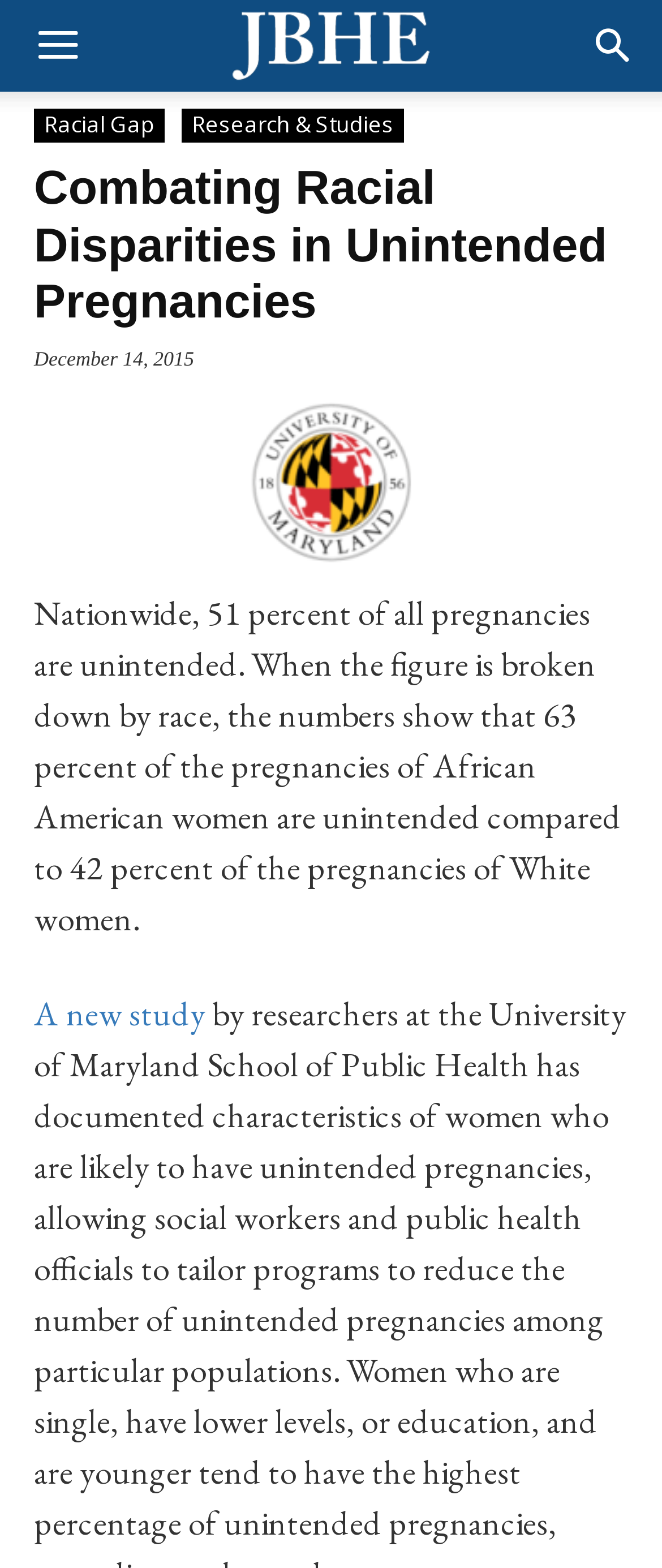What is the date of the article?
Based on the screenshot, answer the question with a single word or phrase.

December 14, 2015